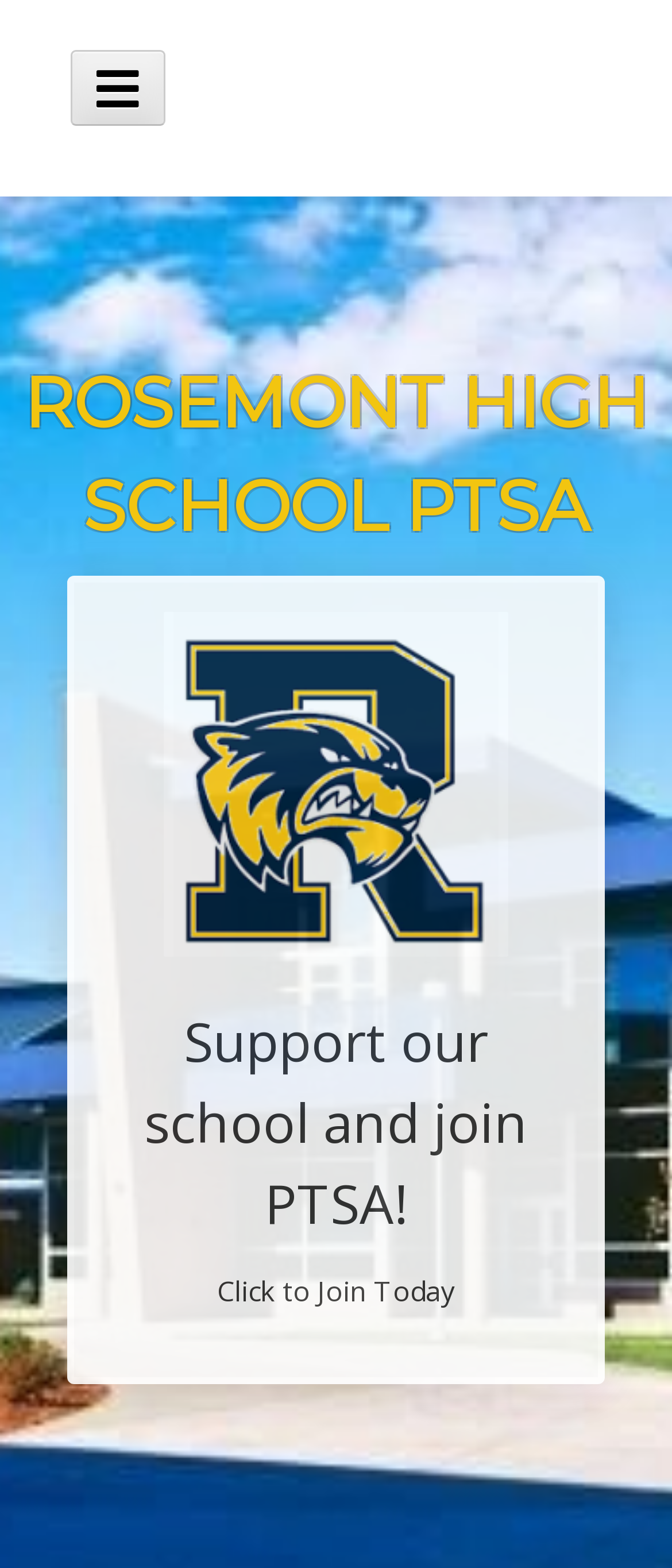Determine the main heading of the webpage and generate its text.

ROSEMONT HIGH SCHOOL PTSA